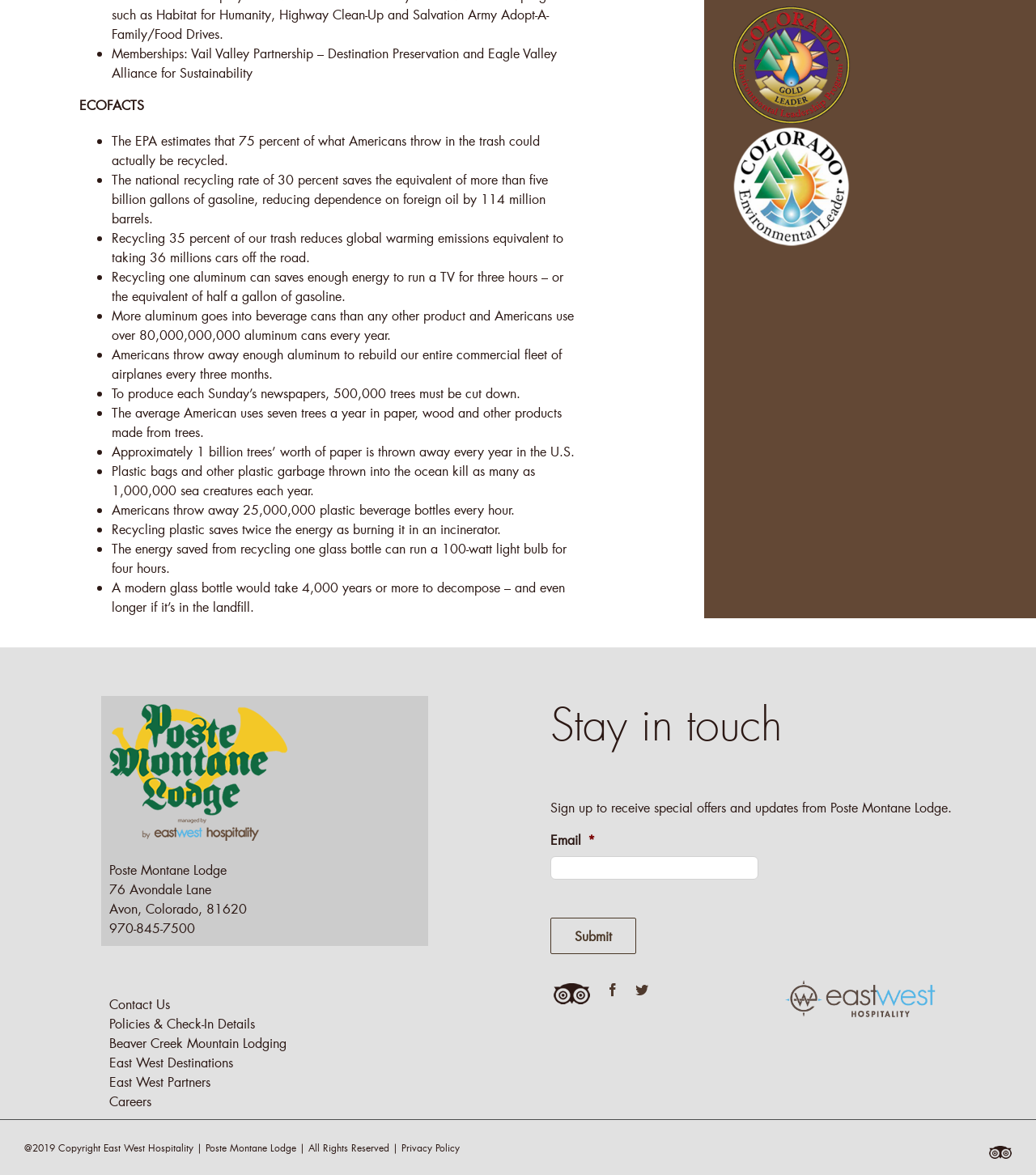How many trees are cut down to produce each Sunday's newspapers?
Answer the question with as much detail as possible.

The answer can be found in the text 'To produce each Sunday’s newspapers, 500,000 trees must be cut down.' located in the list of ecofacts on the webpage.